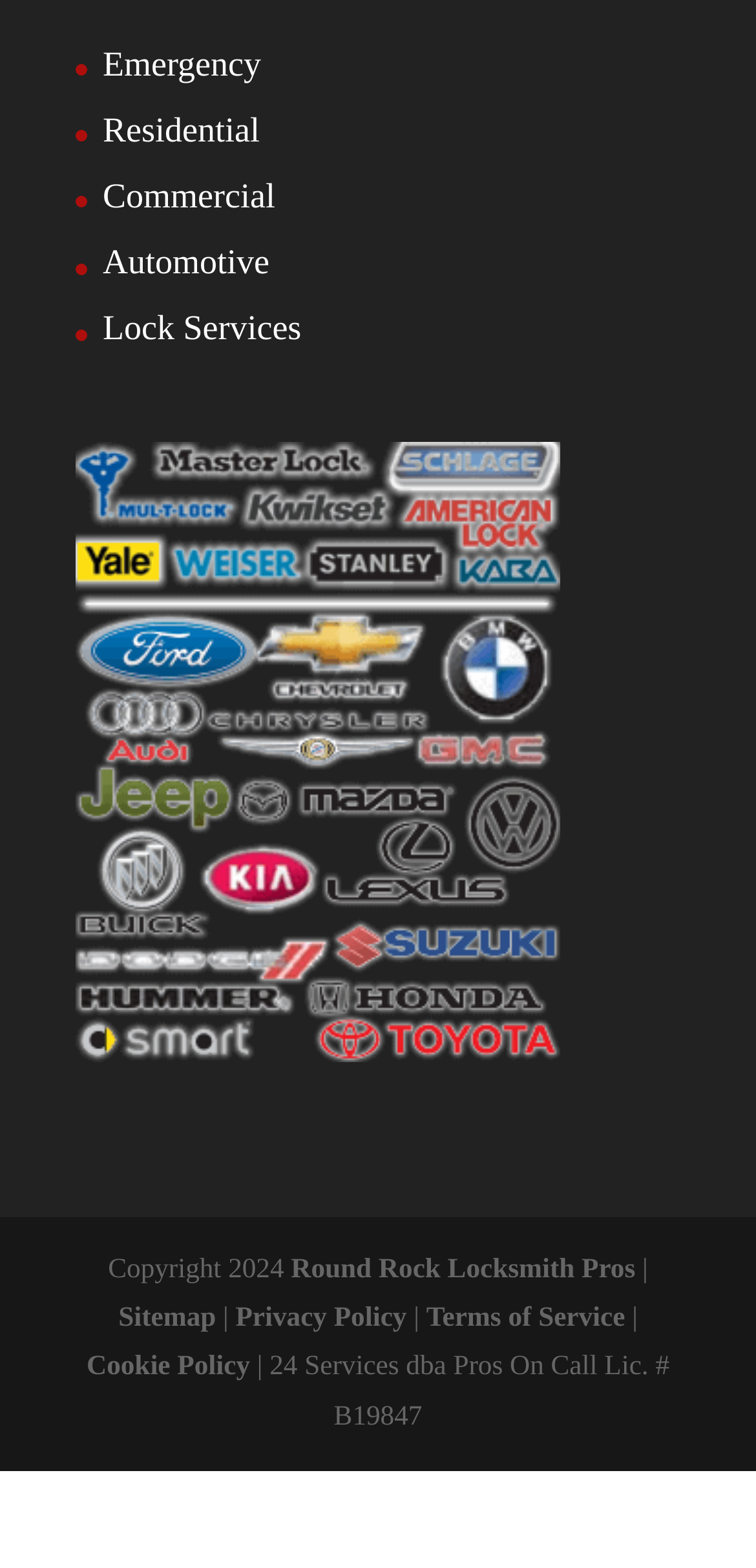How many links are there at the top of the webpage?
With the help of the image, please provide a detailed response to the question.

There are 5 links at the top of the webpage, namely 'Emergency', 'Residential', 'Commercial', 'Automotive', and 'Lock Services'.